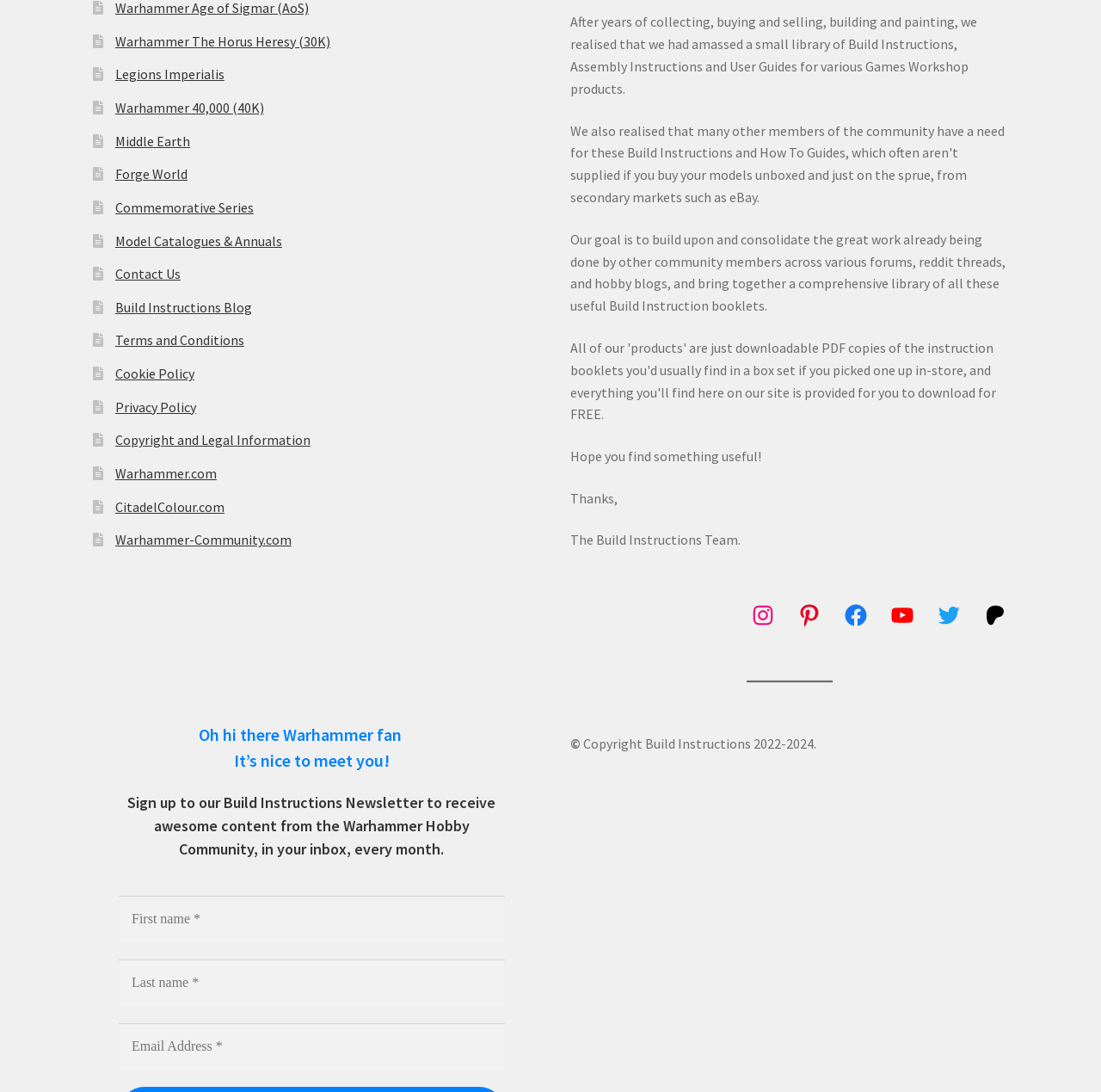Find the bounding box coordinates of the clickable area that will achieve the following instruction: "Follow on Instagram".

[0.681, 0.552, 0.705, 0.575]